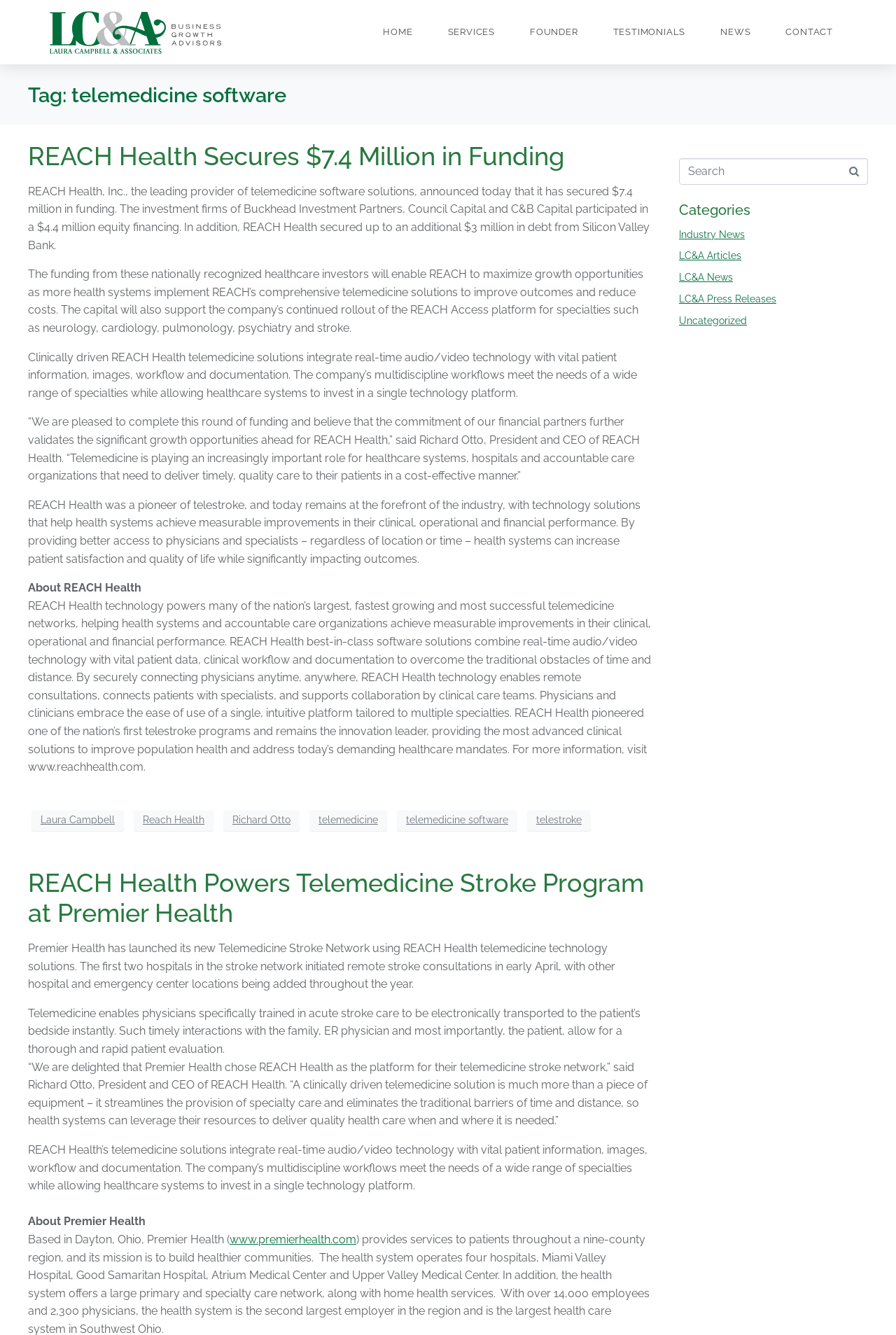Give a short answer using one word or phrase for the question:
Who is the President and CEO of REACH Health?

Richard Otto